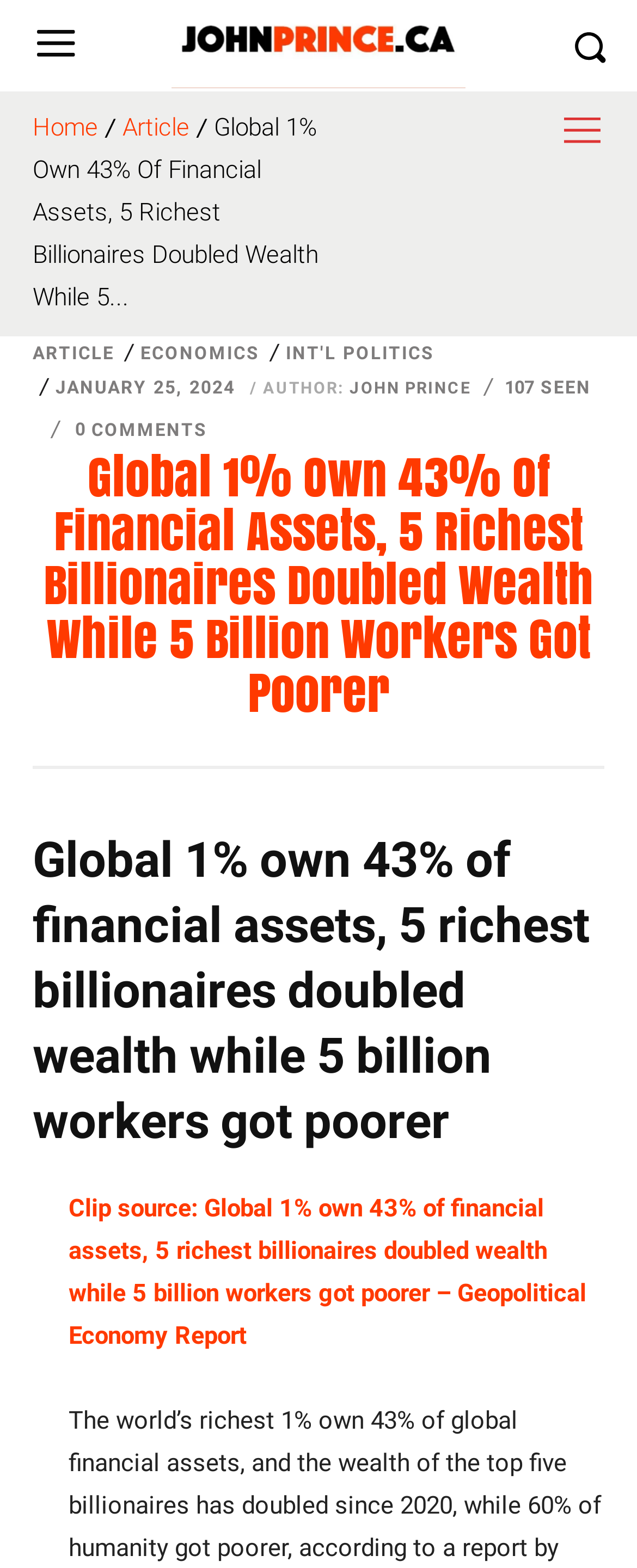Based on the element description "John Prince", predict the bounding box coordinates of the UI element.

[0.549, 0.243, 0.741, 0.253]